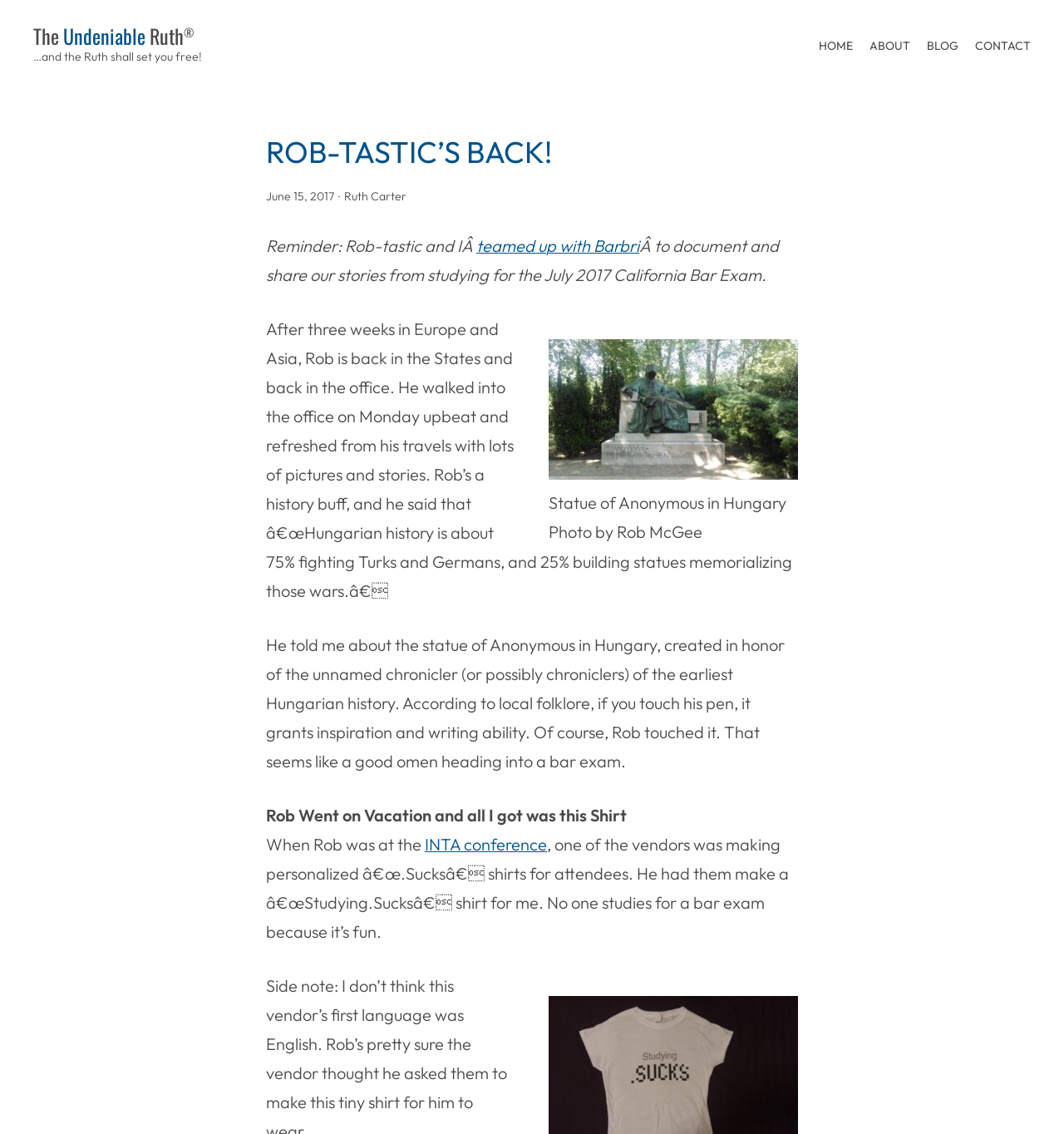What is the topic of the blog post?
Please interpret the details in the image and answer the question thoroughly.

I inferred the topic by reading the text 'After three weeks in Europe and Asia, Rob is back in the States and back in the office.' which suggests that the blog post is about Rob's return from his vacation.